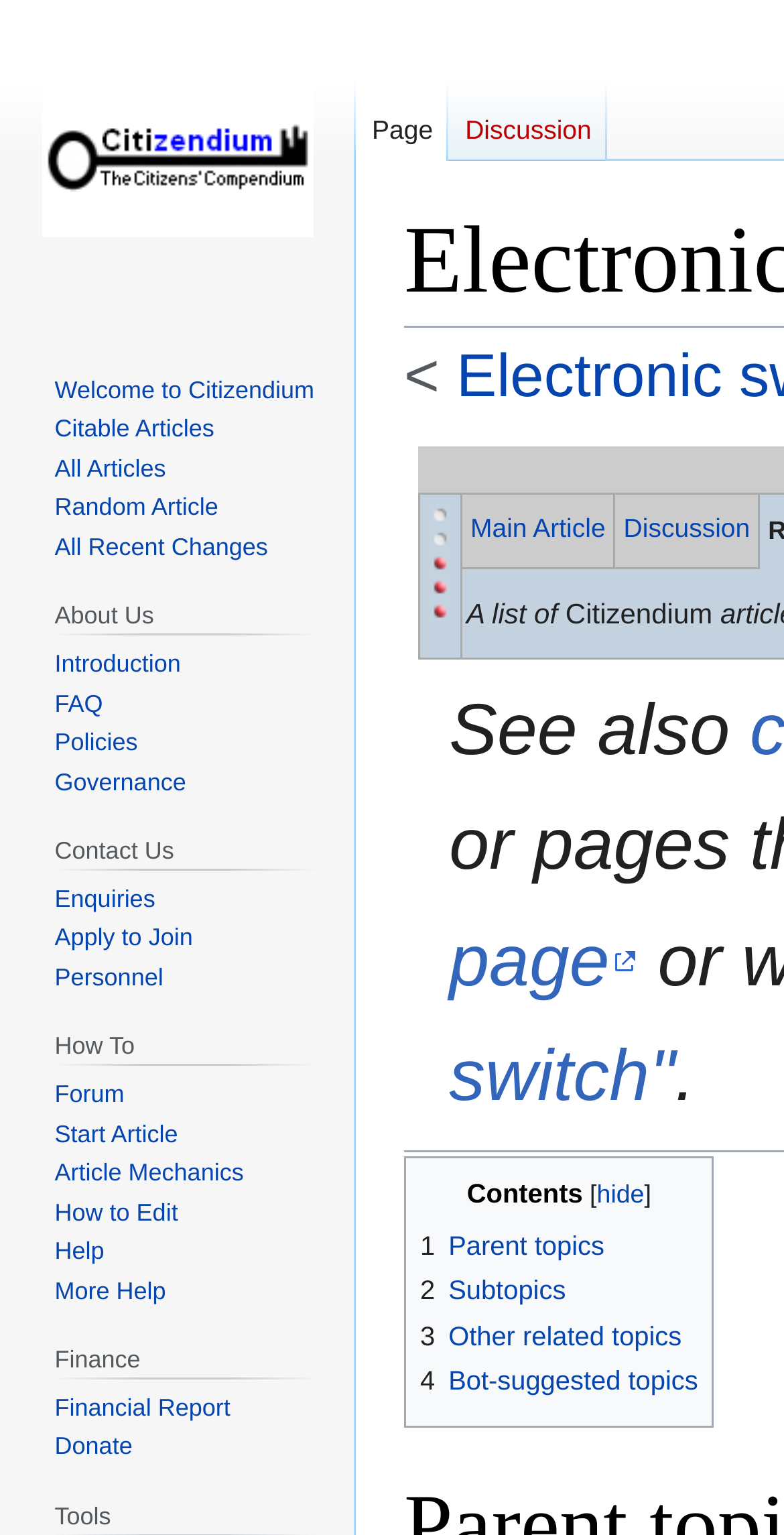Please identify the bounding box coordinates of the element's region that should be clicked to execute the following instruction: "Visit the main page". The bounding box coordinates must be four float numbers between 0 and 1, i.e., [left, top, right, bottom].

[0.021, 0.0, 0.431, 0.21]